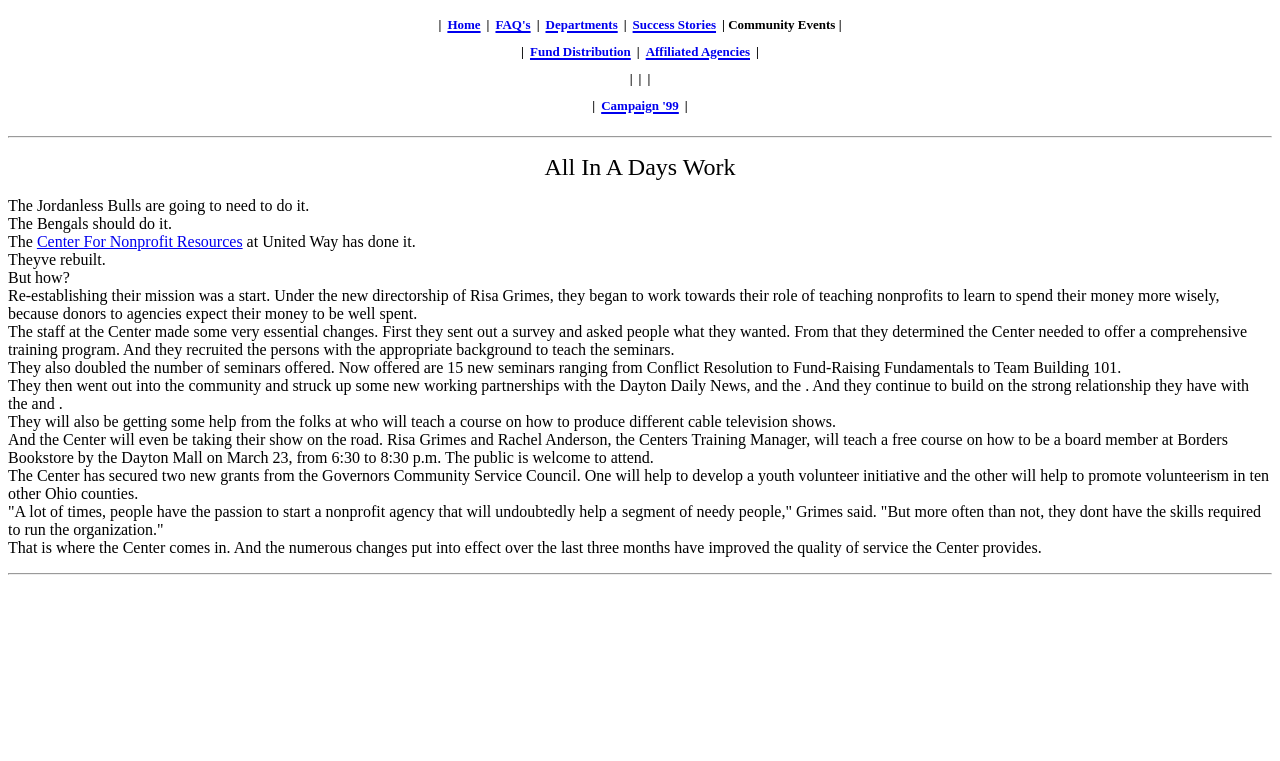Predict the bounding box coordinates for the UI element described as: "Fund Distribution". The coordinates should be four float numbers between 0 and 1, presented as [left, top, right, bottom].

[0.414, 0.046, 0.493, 0.08]